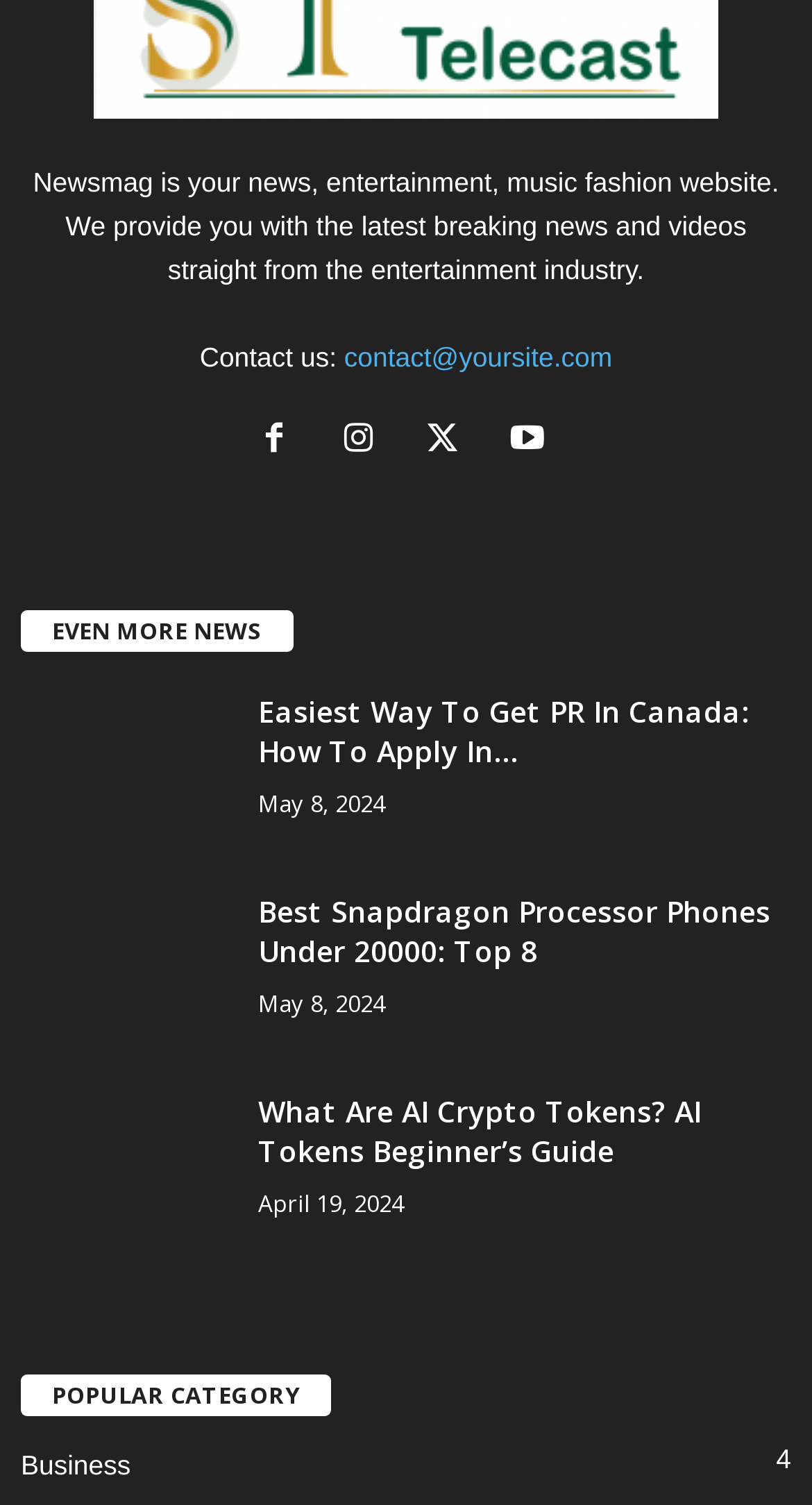Based on the element description Facebook, identify the bounding box of the UI element in the given webpage screenshot. The coordinates should be in the format (top-left x, top-left y, bottom-right x, bottom-right y) and must be between 0 and 1.

[0.296, 0.283, 0.4, 0.304]